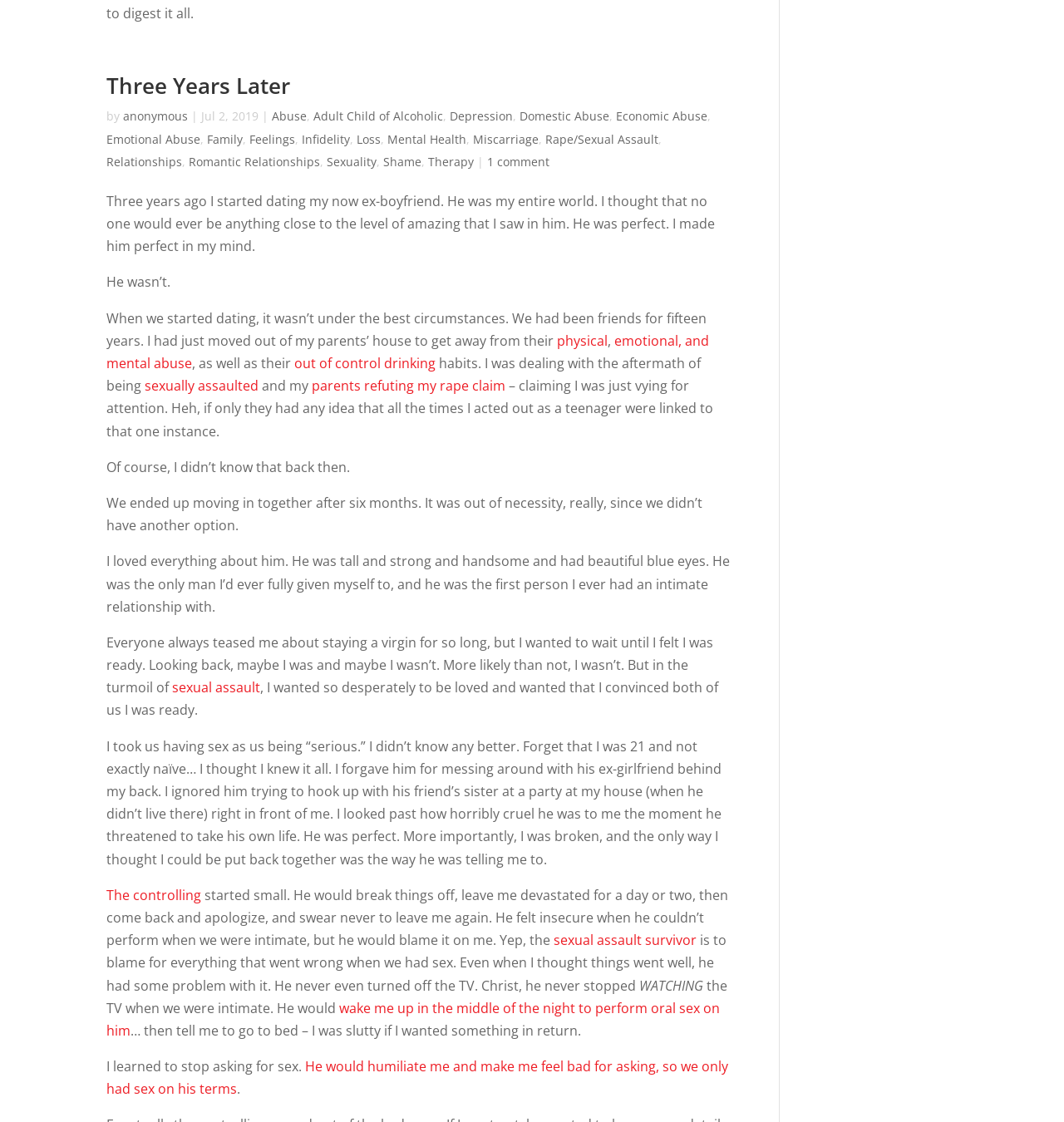Locate the bounding box coordinates of the element you need to click to accomplish the task described by this instruction: "Click the link 'physical'".

[0.523, 0.295, 0.571, 0.312]